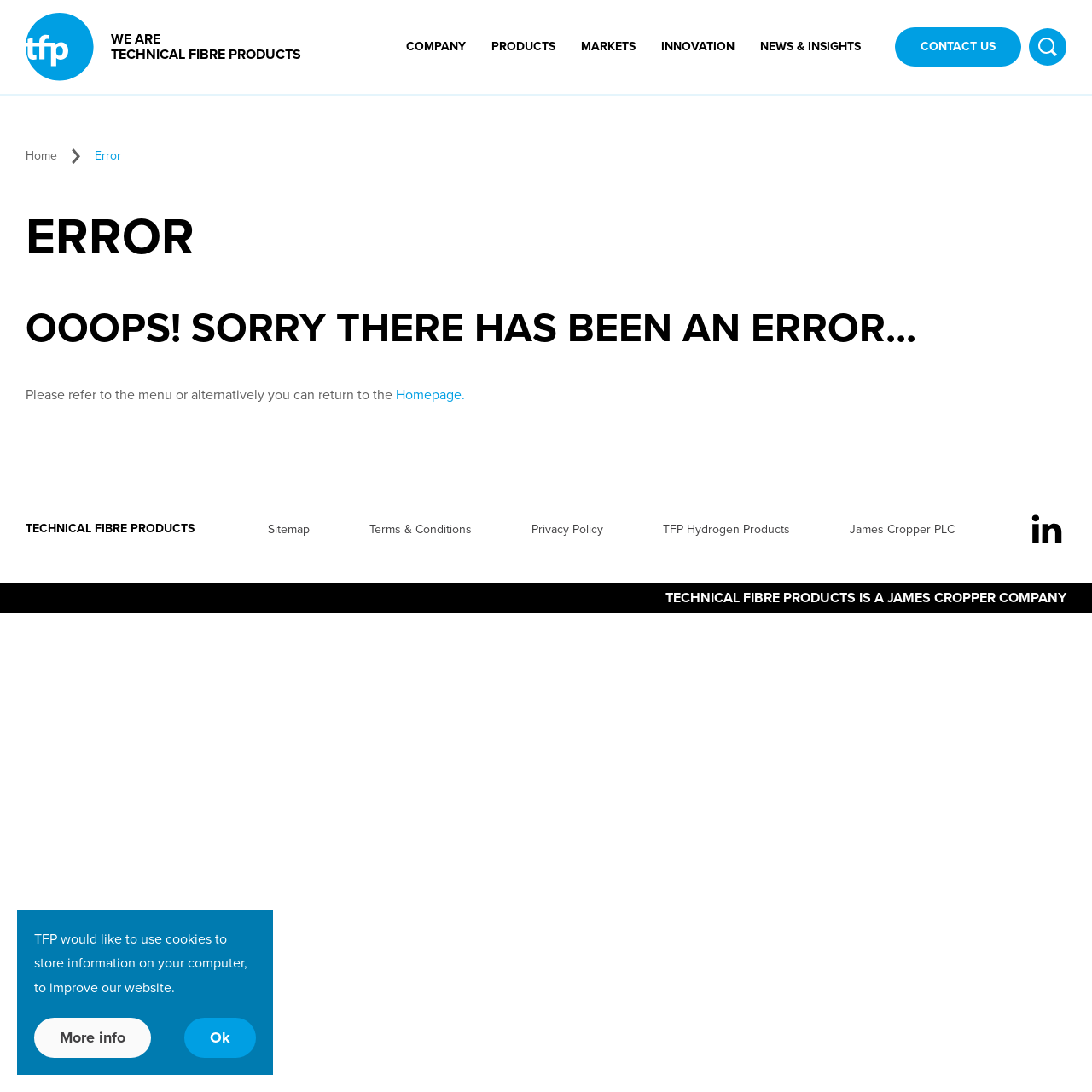Given the description Find TFP on LinkedIn, predict the bounding box coordinates of the UI element. Ensure the coordinates are in the format (top-left x, top-left y, bottom-right x, bottom-right y) and all values are between 0 and 1.

[0.941, 0.477, 0.977, 0.49]